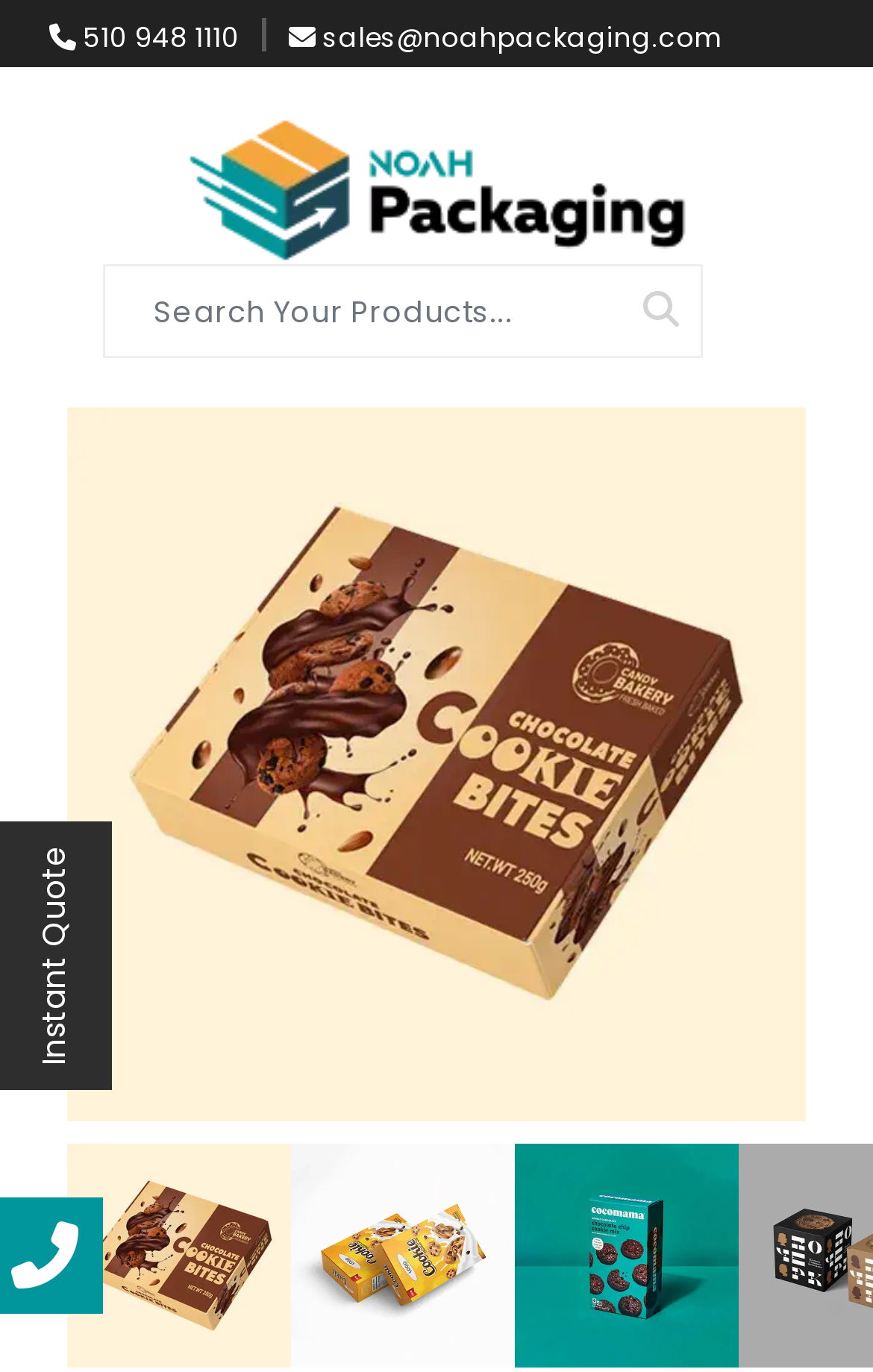What is the purpose of the searchbox?
Please give a detailed and elaborate answer to the question based on the image.

I inferred the purpose of the searchbox by its label 'Search' and the presence of a search button next to it, which suggests that users can input keywords to search for something on the website.